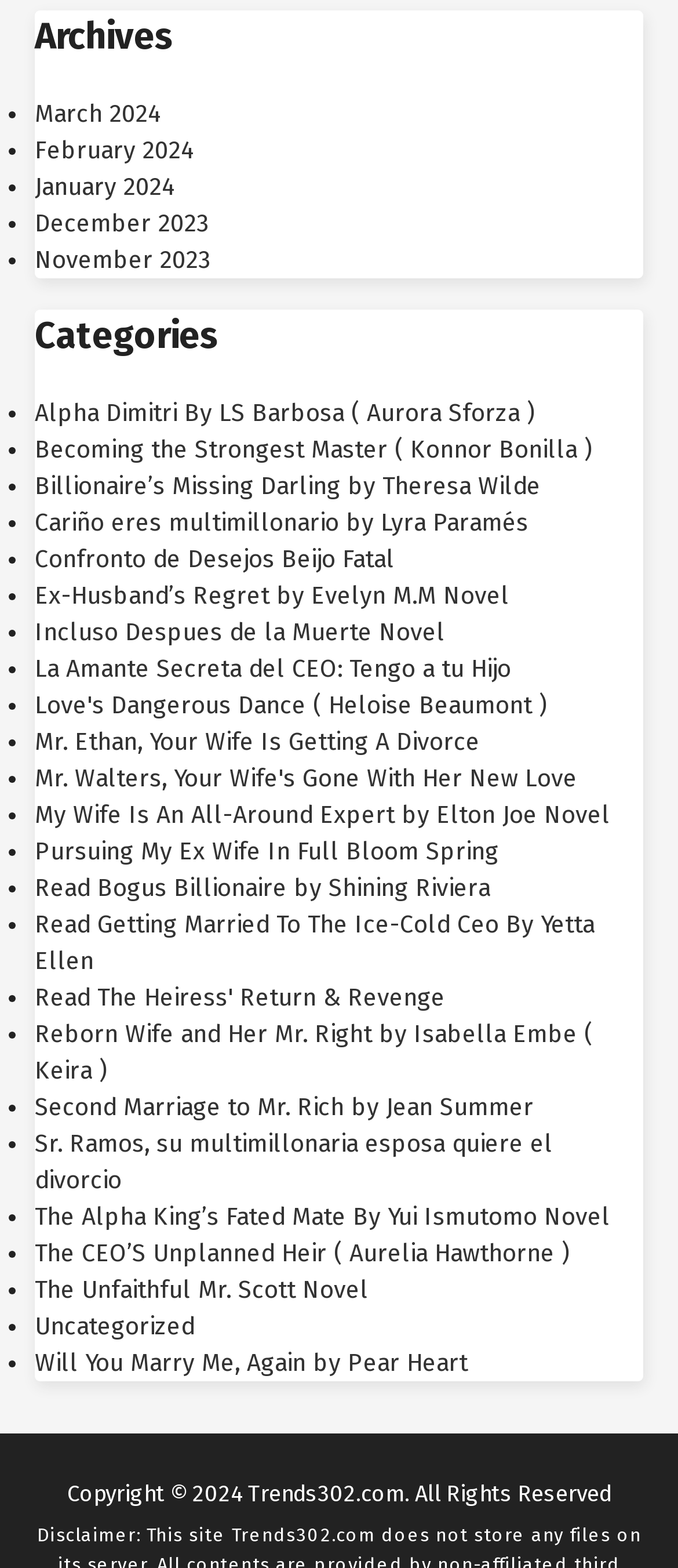What is the category of 'Alpha Dimitri By LS Barbosa ( Aurora Sforza )'?
Answer with a single word or short phrase according to what you see in the image.

Categories